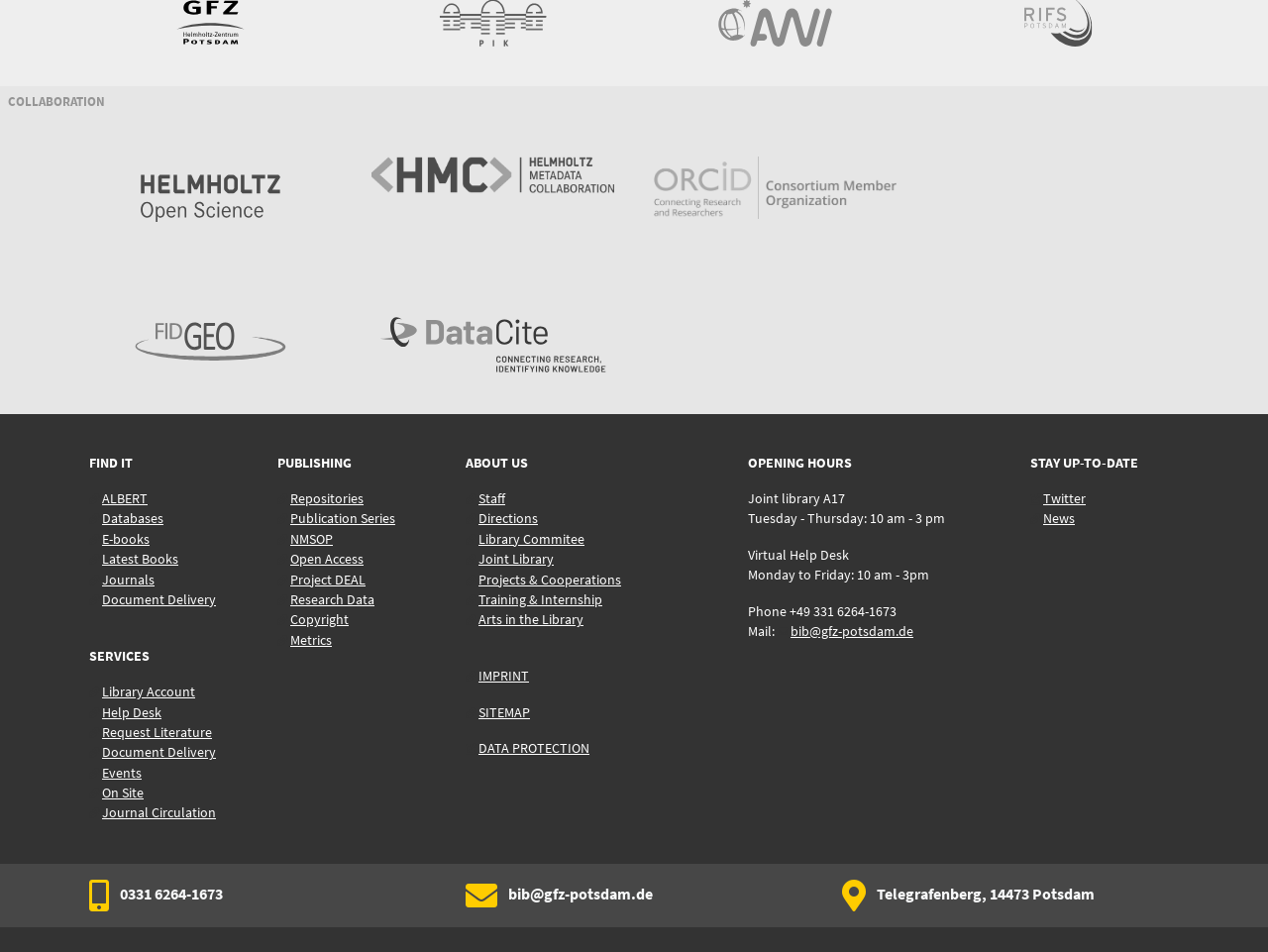Could you locate the bounding box coordinates for the section that should be clicked to accomplish this task: "Click on the 'FIND IT' button".

[0.07, 0.477, 0.105, 0.495]